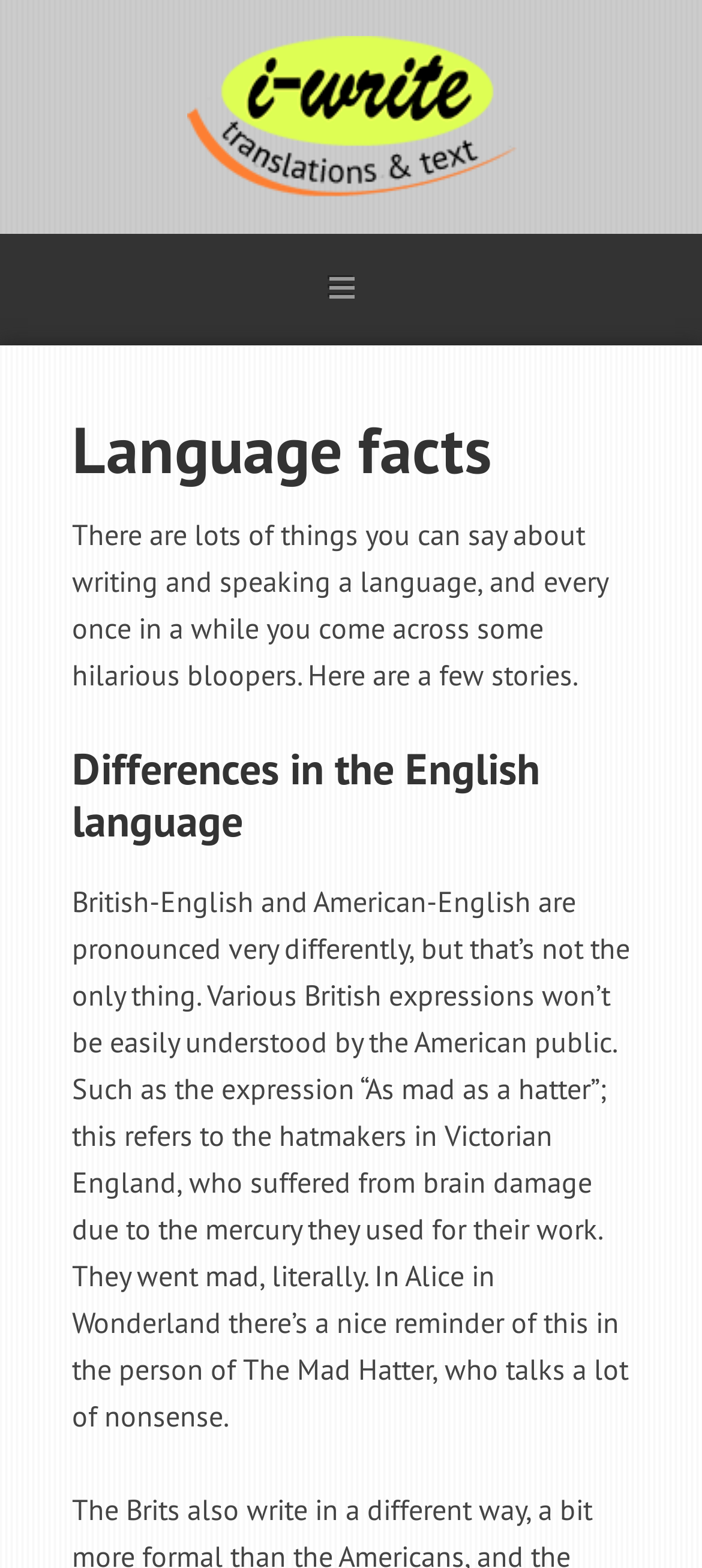Provide a thorough description of this webpage.

The webpage is about language facts, specifically focusing on the differences between British-English and American-English. At the top of the page, there is a link to "I-WRITE ENGLISH" situated almost centrally, spanning most of the width of the page. Below this link, there is a navigation menu labeled "Main" that occupies the full width of the page.

The main content of the page is divided into sections, each with a heading. The first section is titled "Language facts" and has a brief introductory paragraph that mentions the humorous mistakes that can occur when writing and speaking a language. This section is positioned near the top of the page, slightly to the right of center.

The second section is titled "Differences in the English language" and is located below the first section. This section contains a longer paragraph that explains the differences in pronunciation and expressions between British-English and American-English, using the example of the phrase "As mad as a hatter" to illustrate the point. This section is positioned near the middle of the page, also slightly to the right of center.